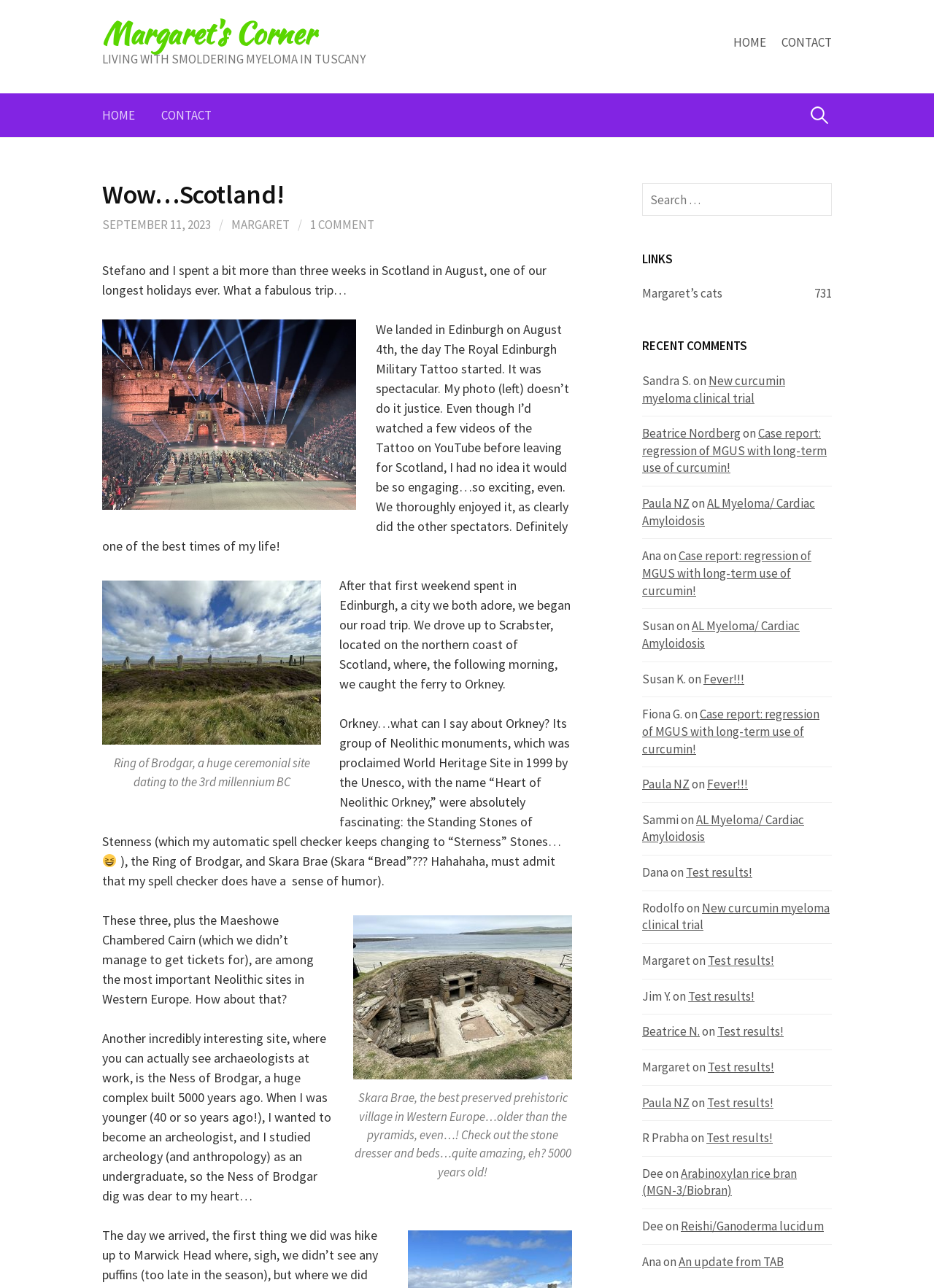Kindly determine the bounding box coordinates for the area that needs to be clicked to execute this instruction: "Read the recent comments".

[0.688, 0.262, 0.891, 0.276]